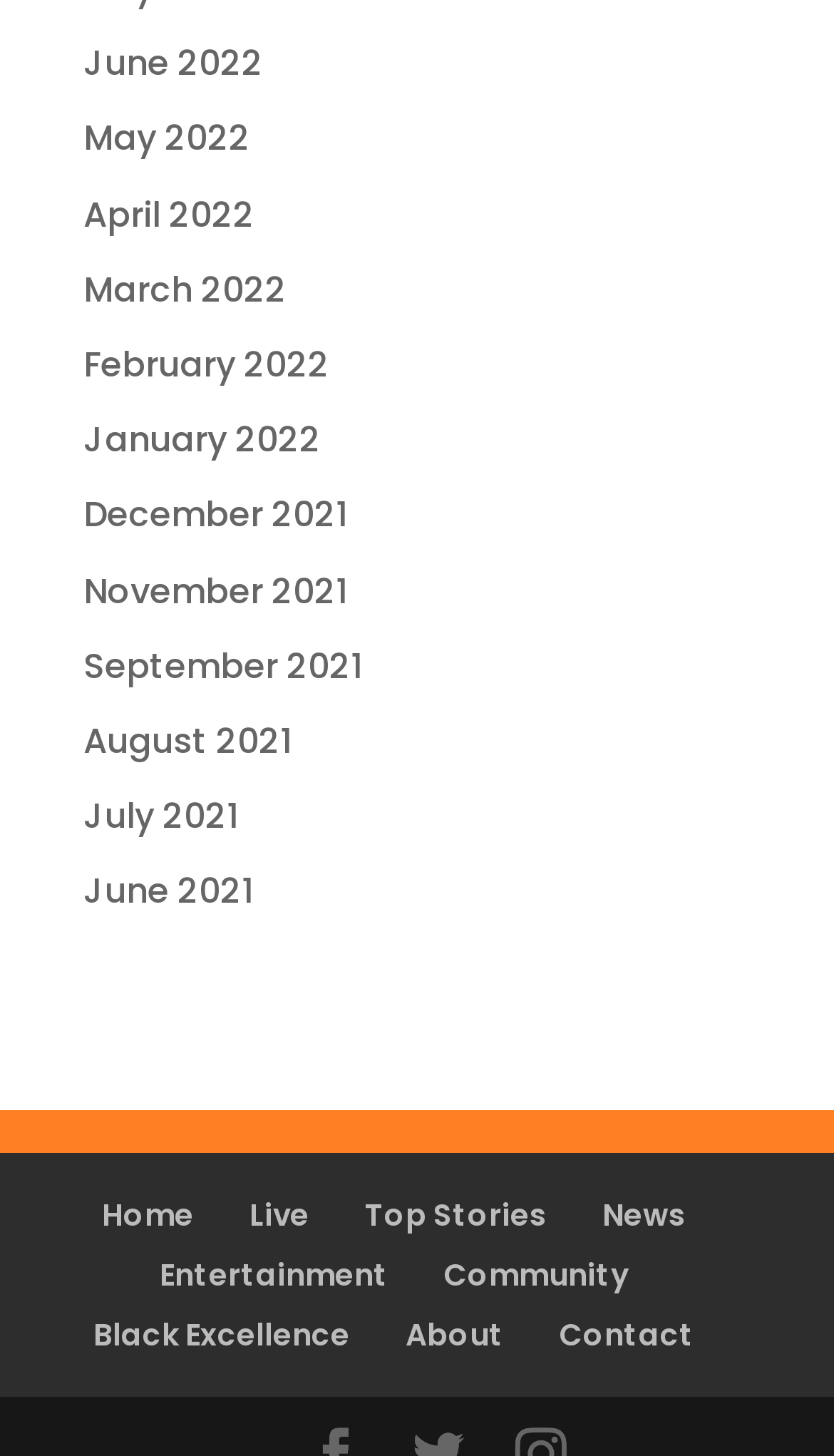Provide a one-word or short-phrase answer to the question:
Is there a link to Entertainment?

Yes